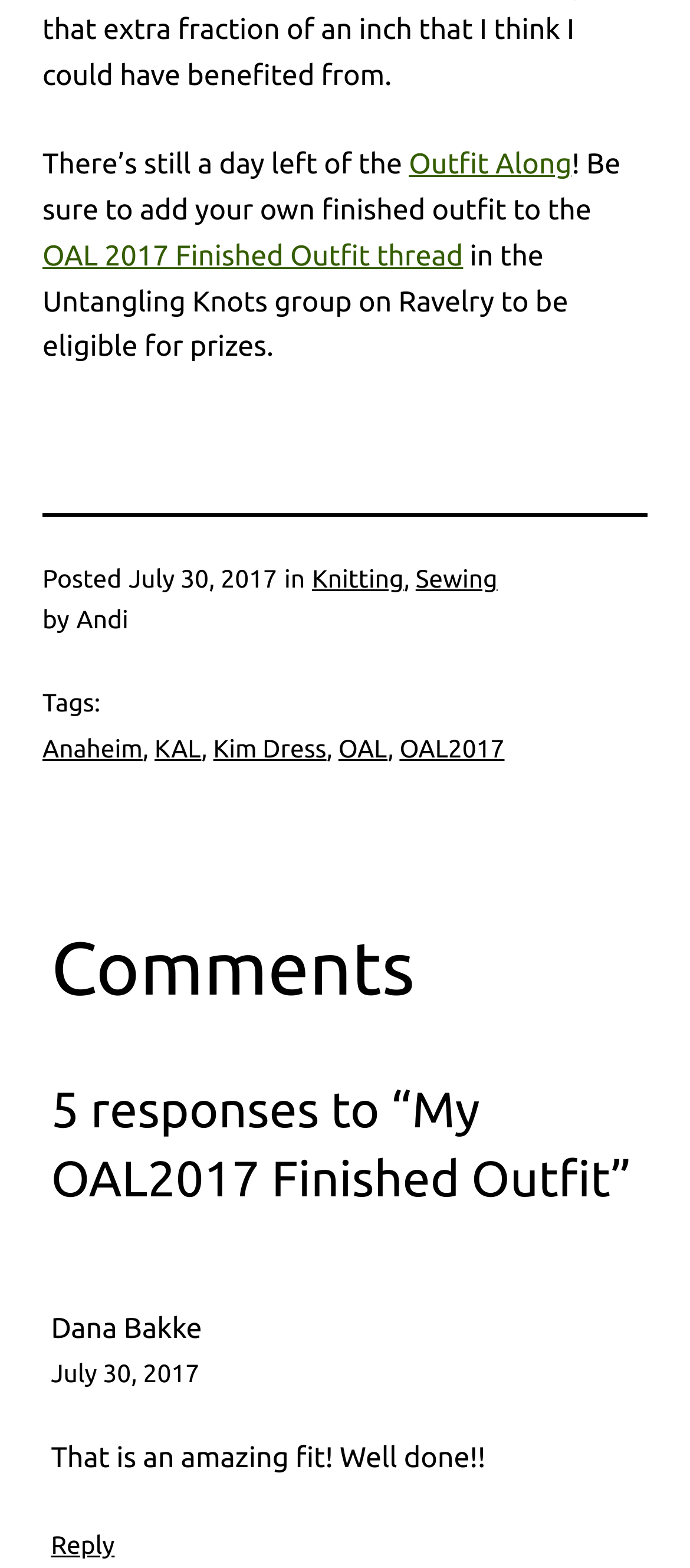By analyzing the image, answer the following question with a detailed response: What is the topic of the post?

The text 'My OAL2017 Finished Outfit' is present on the webpage, indicating that the topic of the post is a finished outfit for the Outfit Along event.